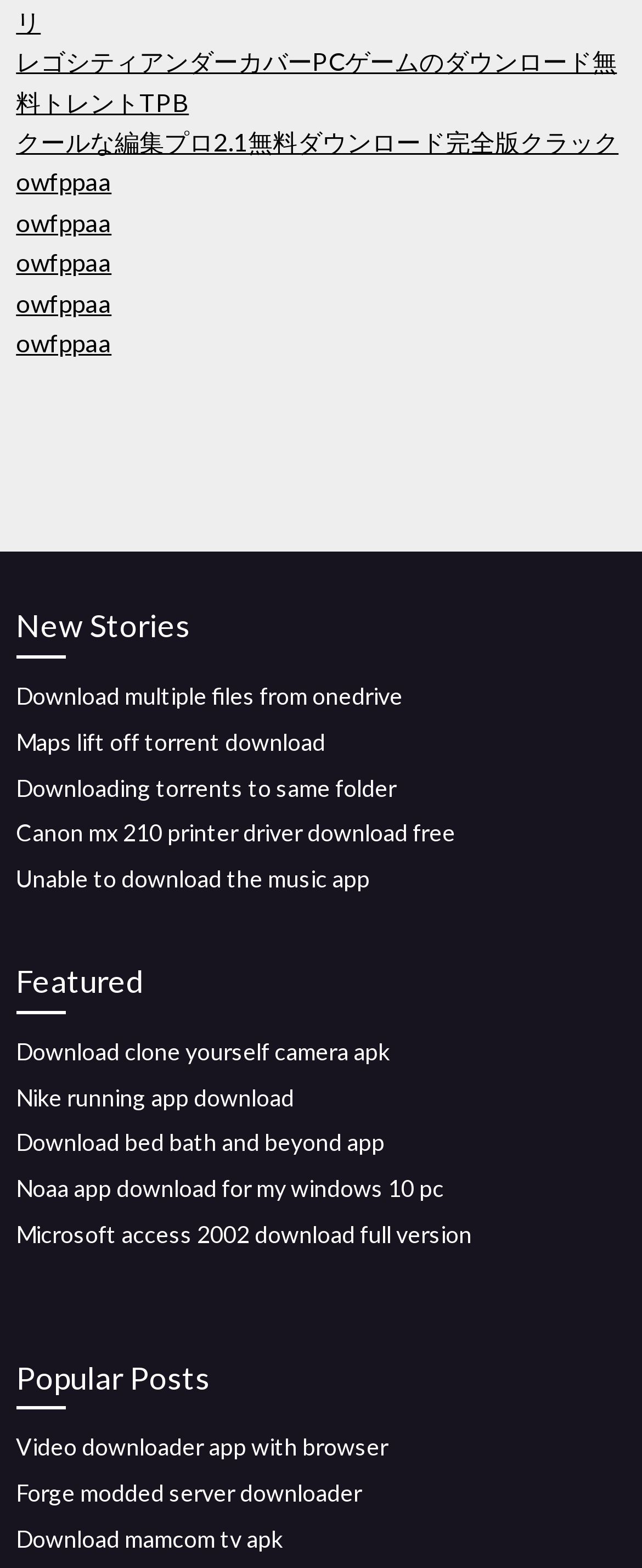Please specify the bounding box coordinates of the area that should be clicked to accomplish the following instruction: "View Popular Posts". The coordinates should consist of four float numbers between 0 and 1, i.e., [left, top, right, bottom].

[0.025, 0.863, 0.975, 0.899]